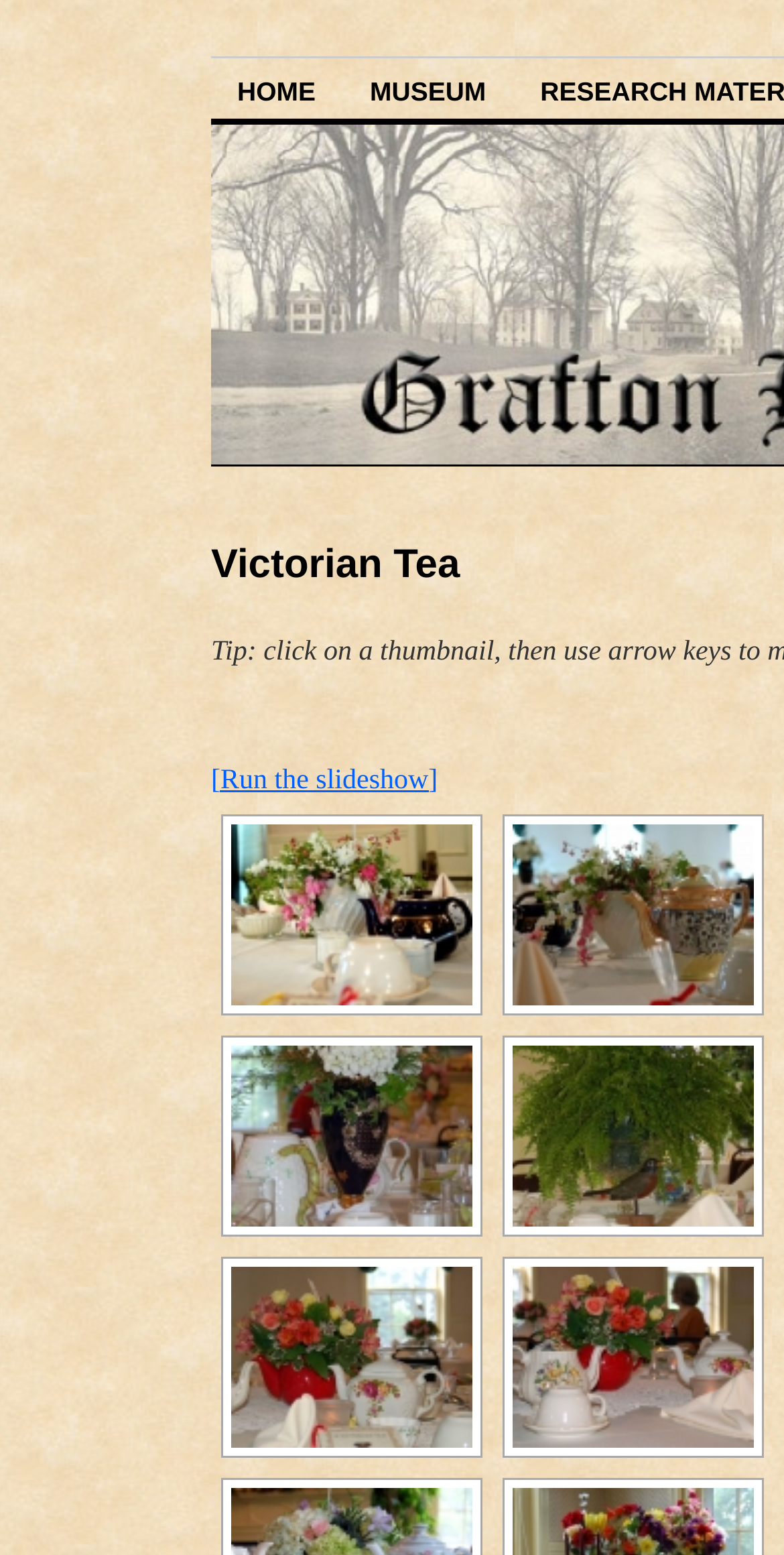Find the bounding box coordinates of the element I should click to carry out the following instruction: "Visit the 'POCKETHACKS.COM' website".

None